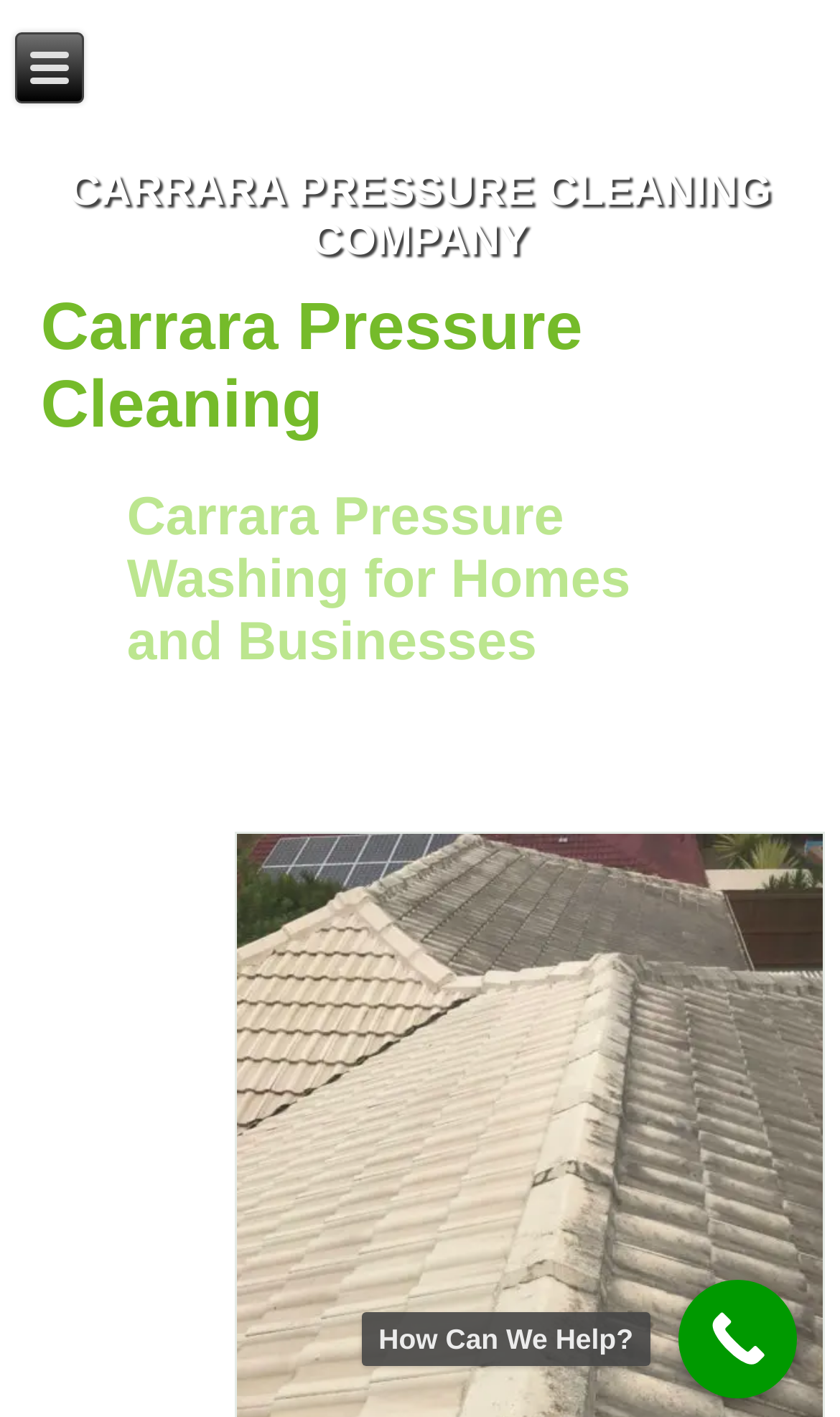Offer a detailed account of what is visible on the webpage.

The webpage appears to be an archive page for Carrara Pressure Cleaning Company, with a focus on Gold Coast Pressure Washing. At the top-left corner, there is a small link. Below it, there is a main article section that occupies most of the page. 

Within the article section, there are three headings. The first heading, "CARRARA PRESSURE CLEANING COMPANY", is at the top of the section. Below it, there is a second heading, "Carrara Pressure Cleaning", which contains a link with the same text. The third heading, "Carrara Pressure Washing for Homes and Businesses", is located below the second one. 

Between the second and third headings, there is a small, non-descriptive text element containing a single whitespace character. At the bottom-right corner of the page, there is a link labeled "How Can We Help?".